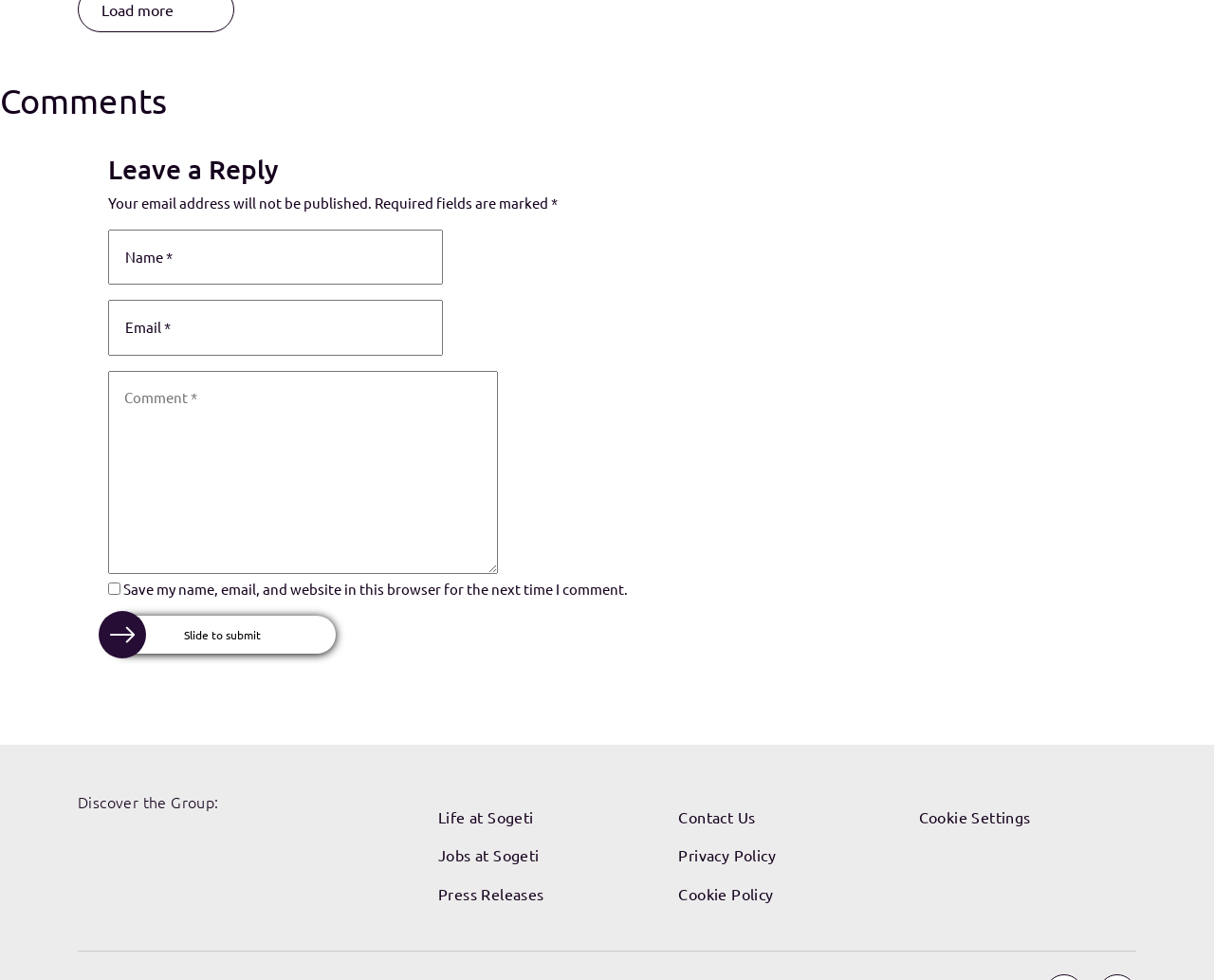Find the bounding box coordinates of the clickable element required to execute the following instruction: "Click on Sogeti Labs". Provide the coordinates as four float numbers between 0 and 1, i.e., [left, top, right, bottom].

[0.064, 0.861, 0.147, 0.88]